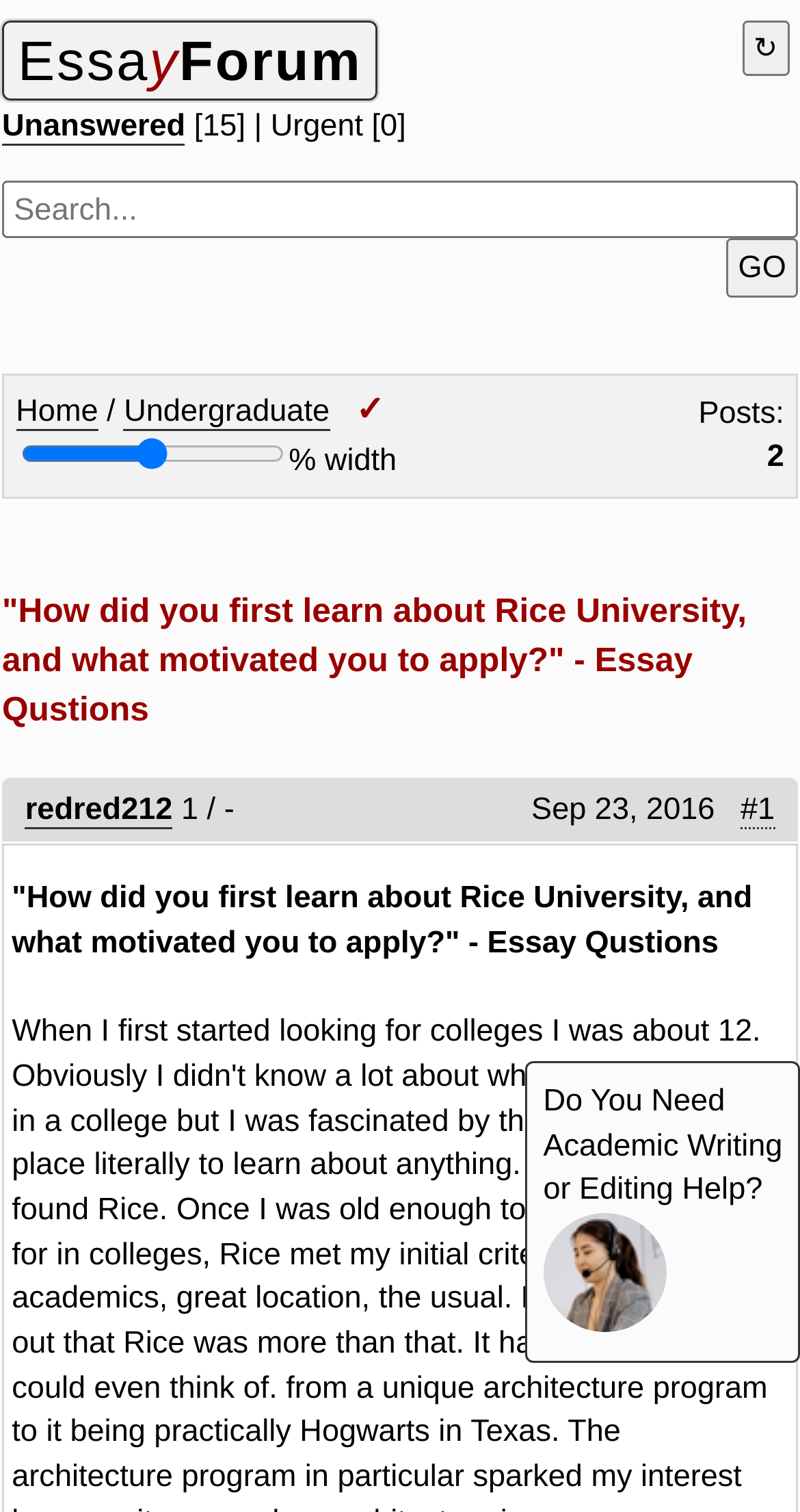Identify the first-level heading on the webpage and generate its text content.

"How did you first learn about Rice University, and what motivated you to apply?" - Essay Qustions